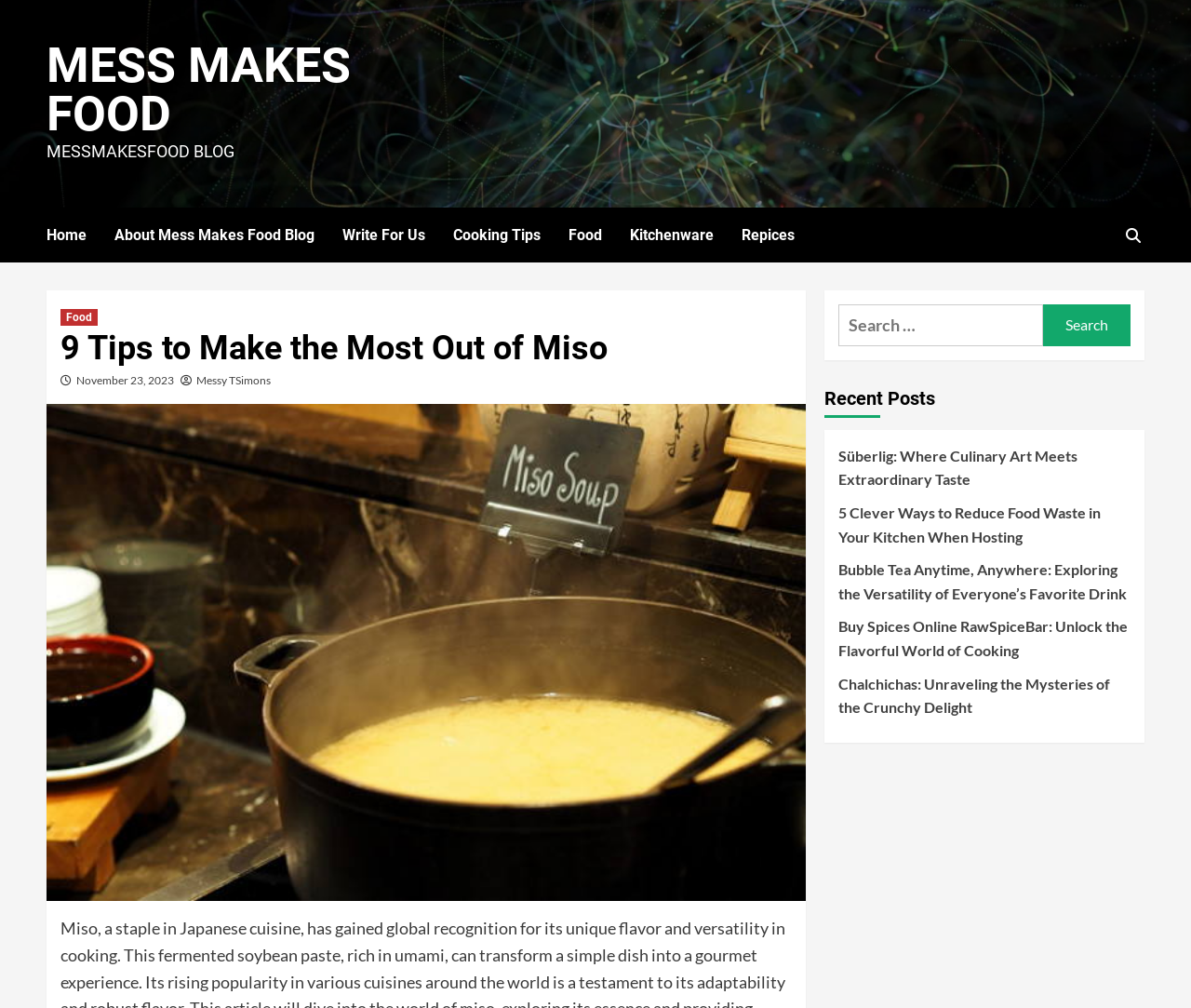Can you give a comprehensive explanation to the question given the content of the image?
How many recent posts are listed?

I found a section titled 'Recent Posts' in the right sidebar of the webpage, which lists 5 recent post titles with links. This suggests that there are 5 recent posts listed.